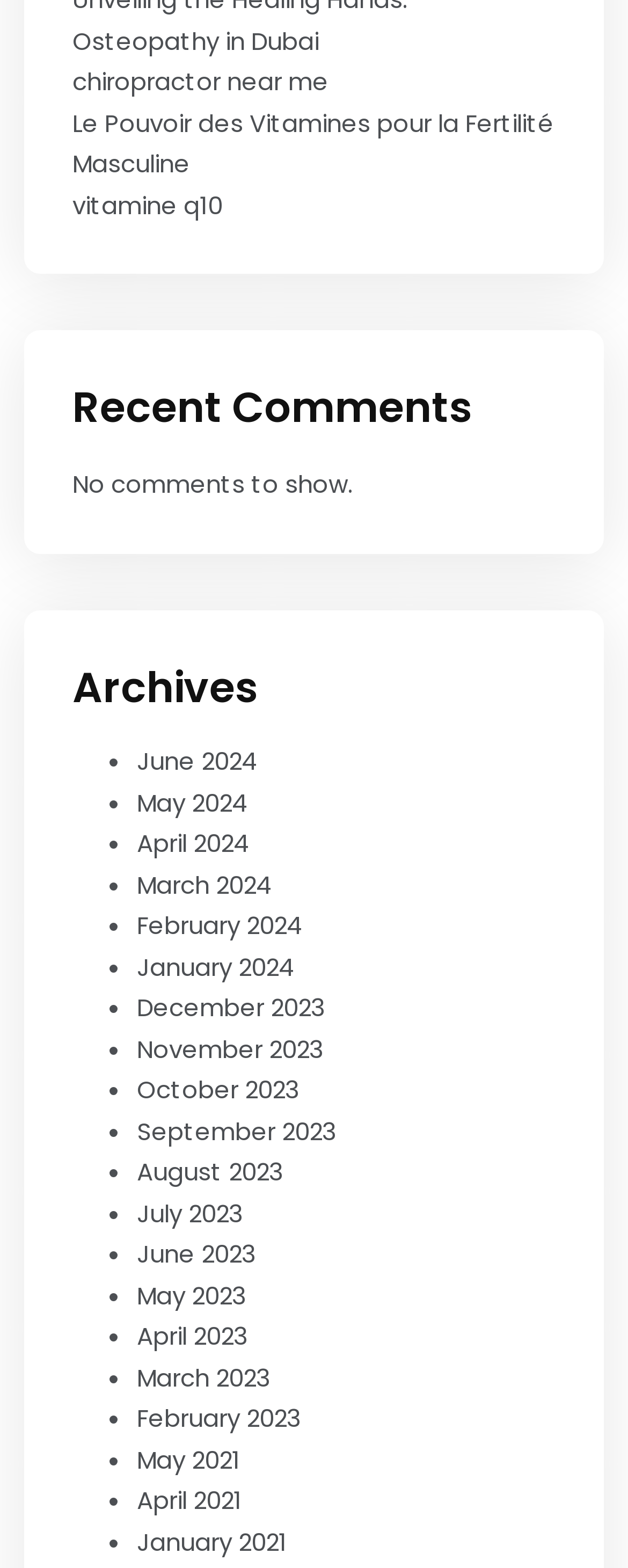Please determine the bounding box coordinates of the element to click on in order to accomplish the following task: "click on 'vitamine q10'". Ensure the coordinates are four float numbers ranging from 0 to 1, i.e., [left, top, right, bottom].

[0.115, 0.12, 0.354, 0.142]